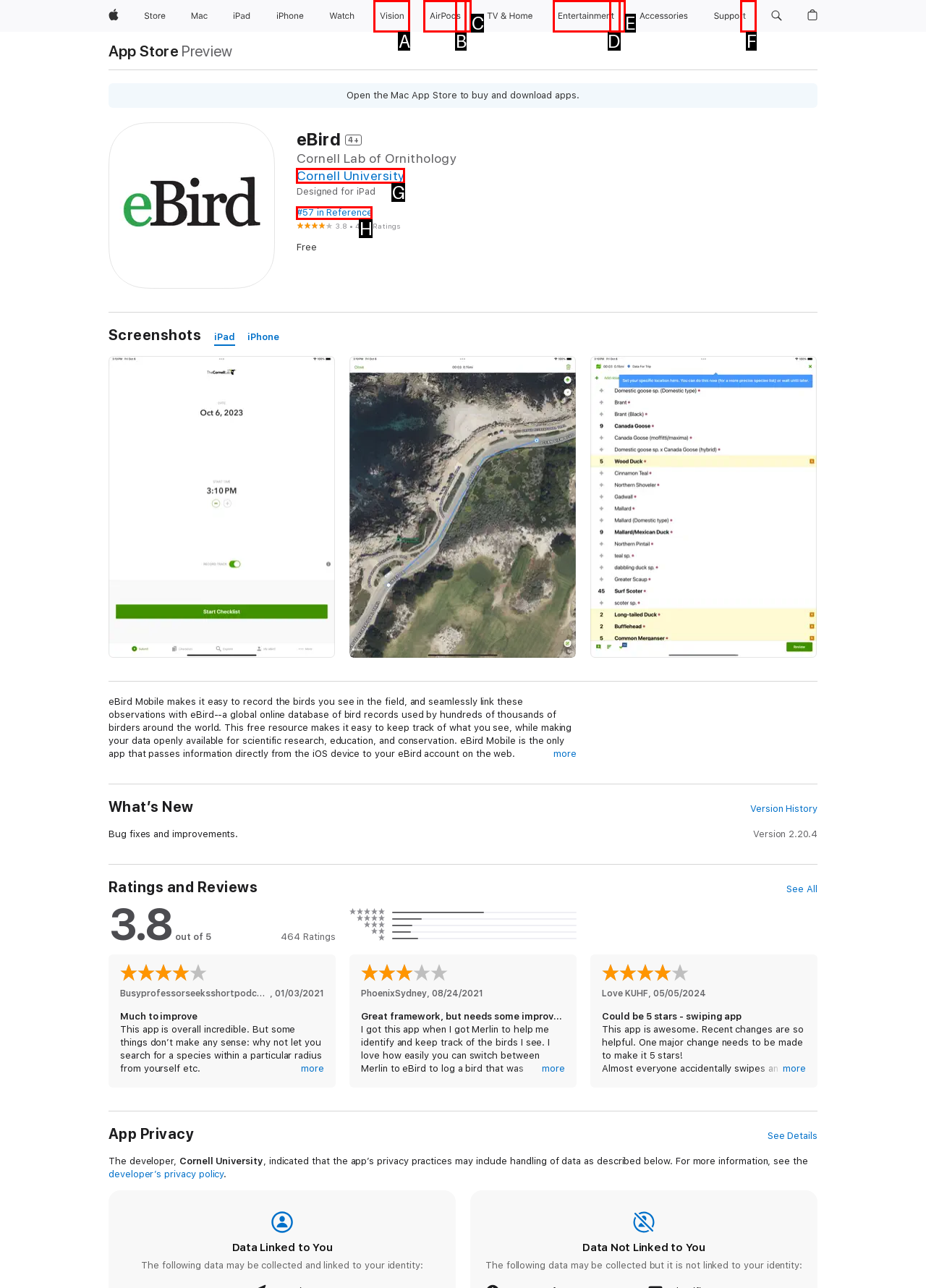Identify the letter that best matches this UI element description: #57 in Reference
Answer with the letter from the given options.

H